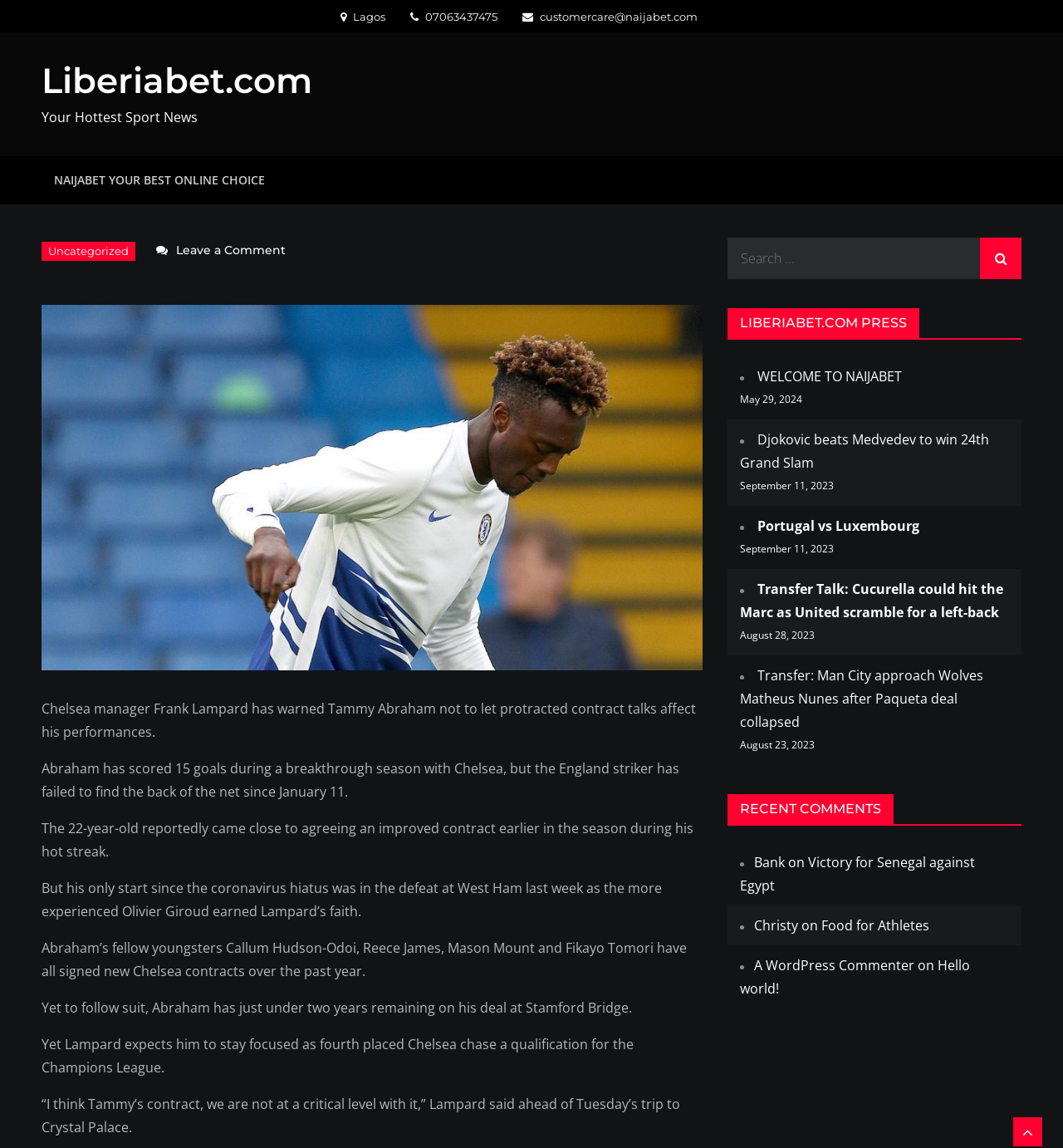Give a one-word or short-phrase answer to the following question: 
What is the topic of the main article?

Football